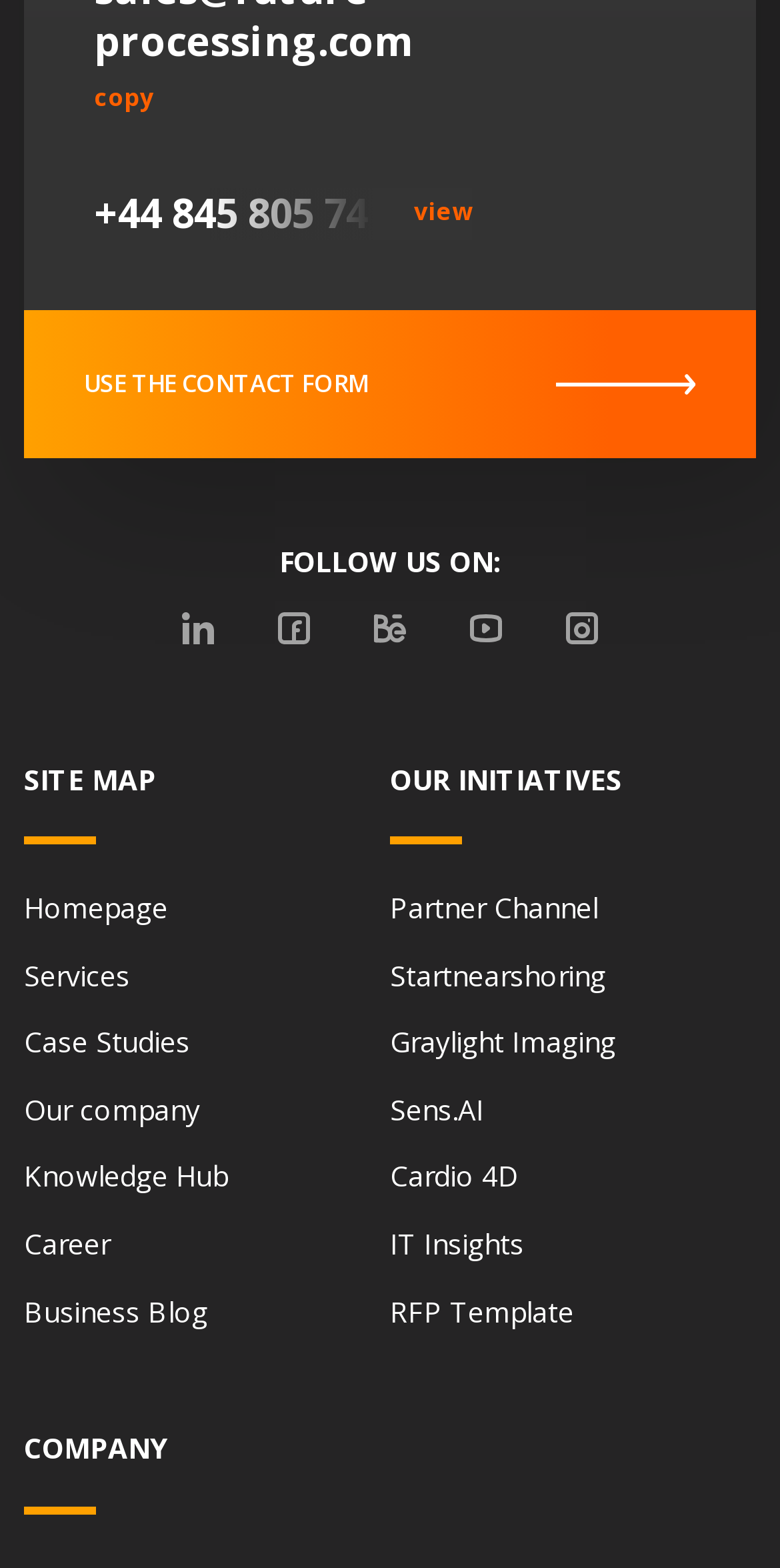Please indicate the bounding box coordinates for the clickable area to complete the following task: "go to homepage". The coordinates should be specified as four float numbers between 0 and 1, i.e., [left, top, right, bottom].

[0.031, 0.567, 0.215, 0.591]